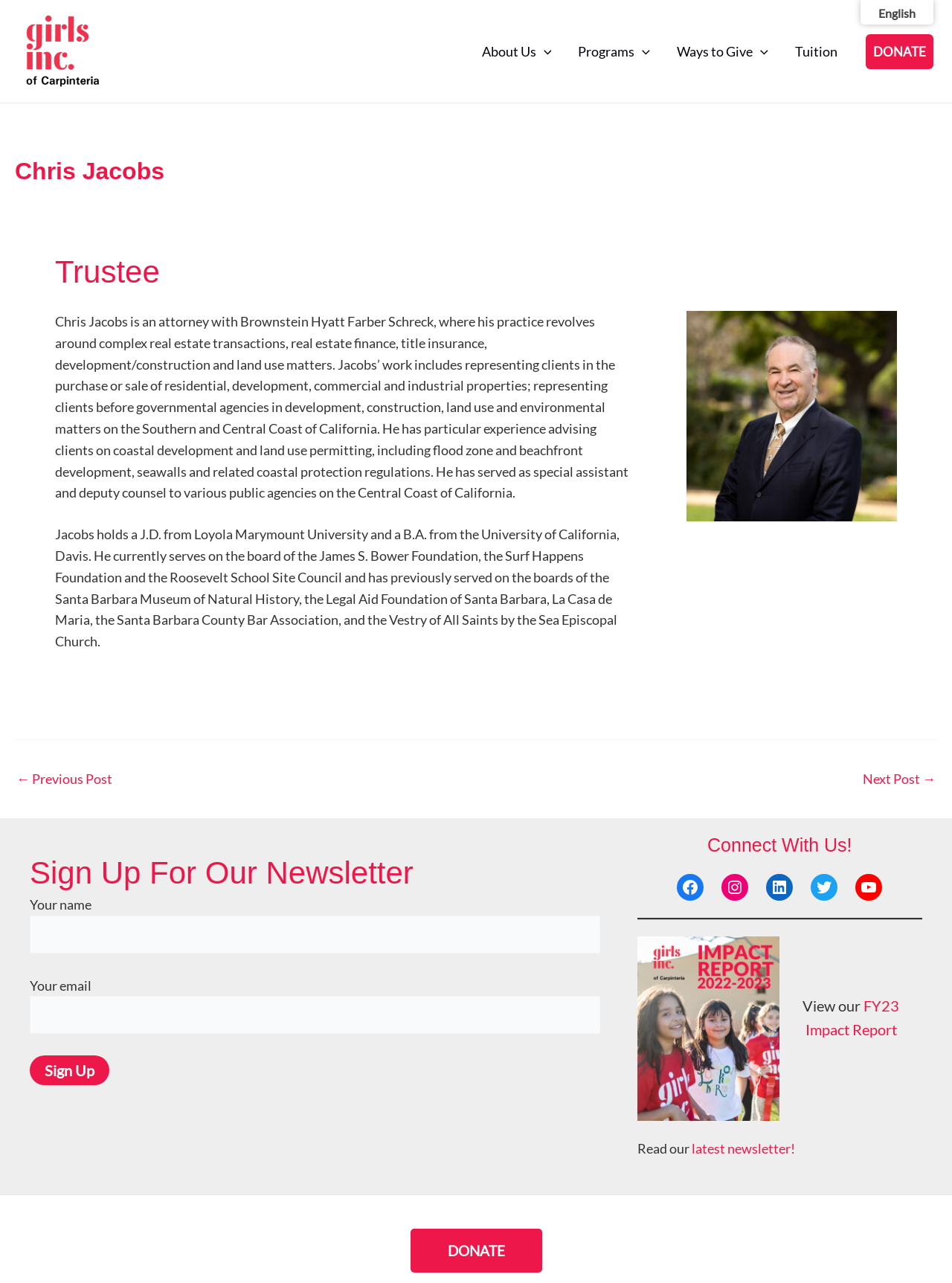Locate the bounding box coordinates of the area that needs to be clicked to fulfill the following instruction: "Sign up for the newsletter". The coordinates should be in the format of four float numbers between 0 and 1, namely [left, top, right, bottom].

[0.031, 0.665, 0.63, 0.846]